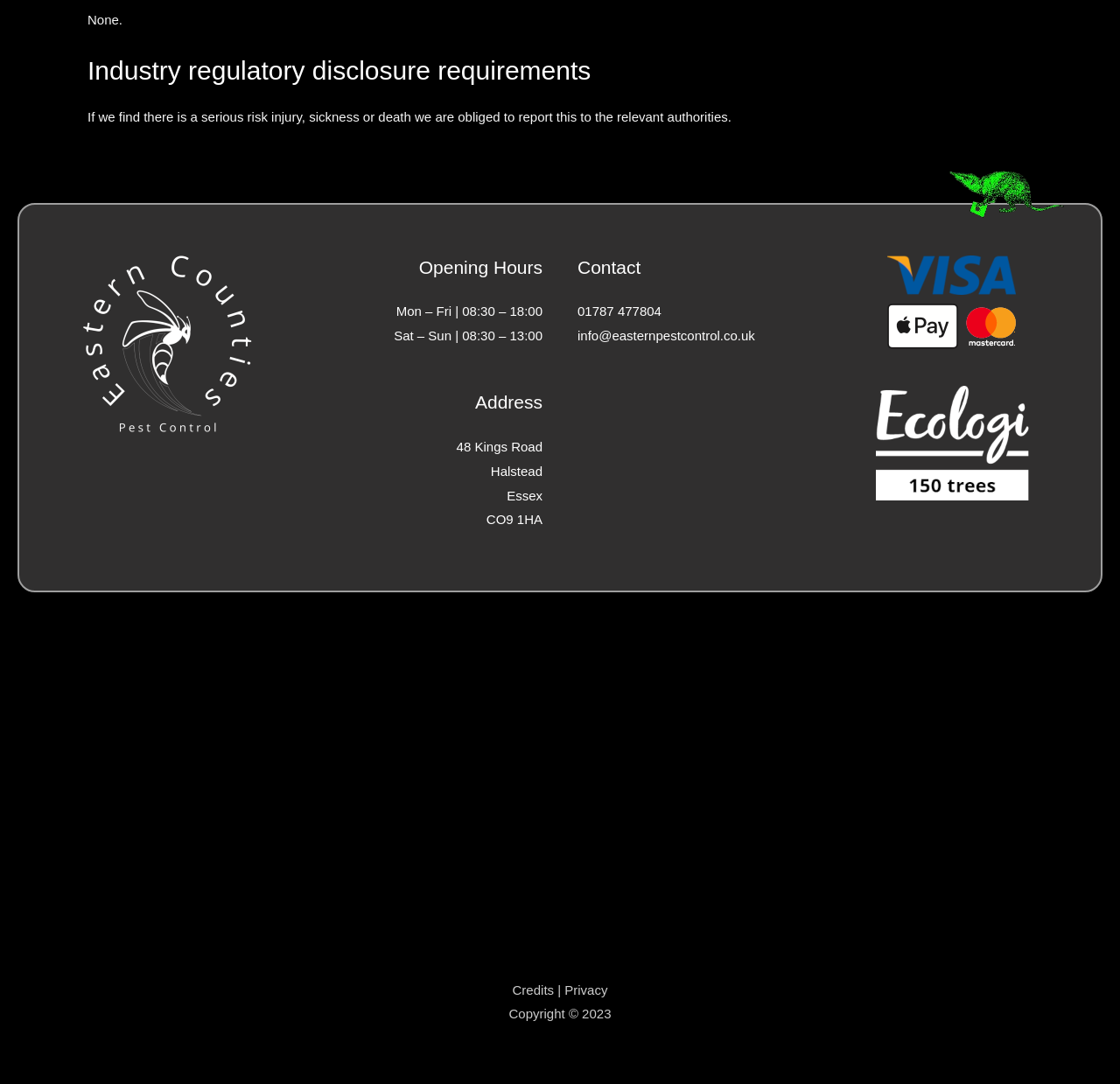Utilize the information from the image to answer the question in detail:
What payment methods are accepted?

I found the payment methods by looking at the images at the bottom of the page, which show the logos of Visa, Apple Pay, and Mastercard.